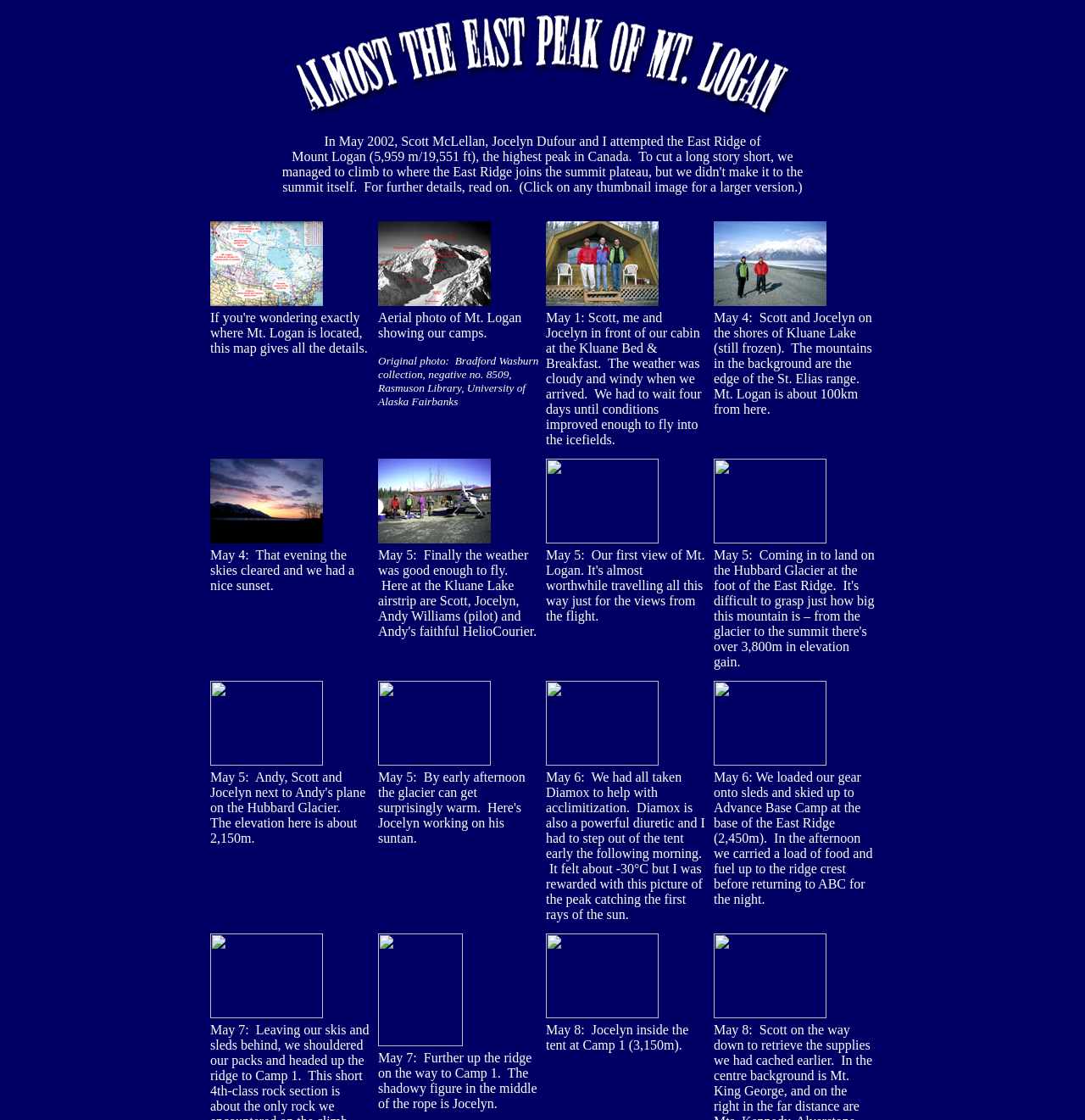What is the highest peak in Canada?
Could you answer the question with a detailed and thorough explanation?

Based on the text 'Mount Logan (5,959 m/19,551 ft), the highest peak in Canada.', I can infer that Mount Logan is the highest peak in Canada.